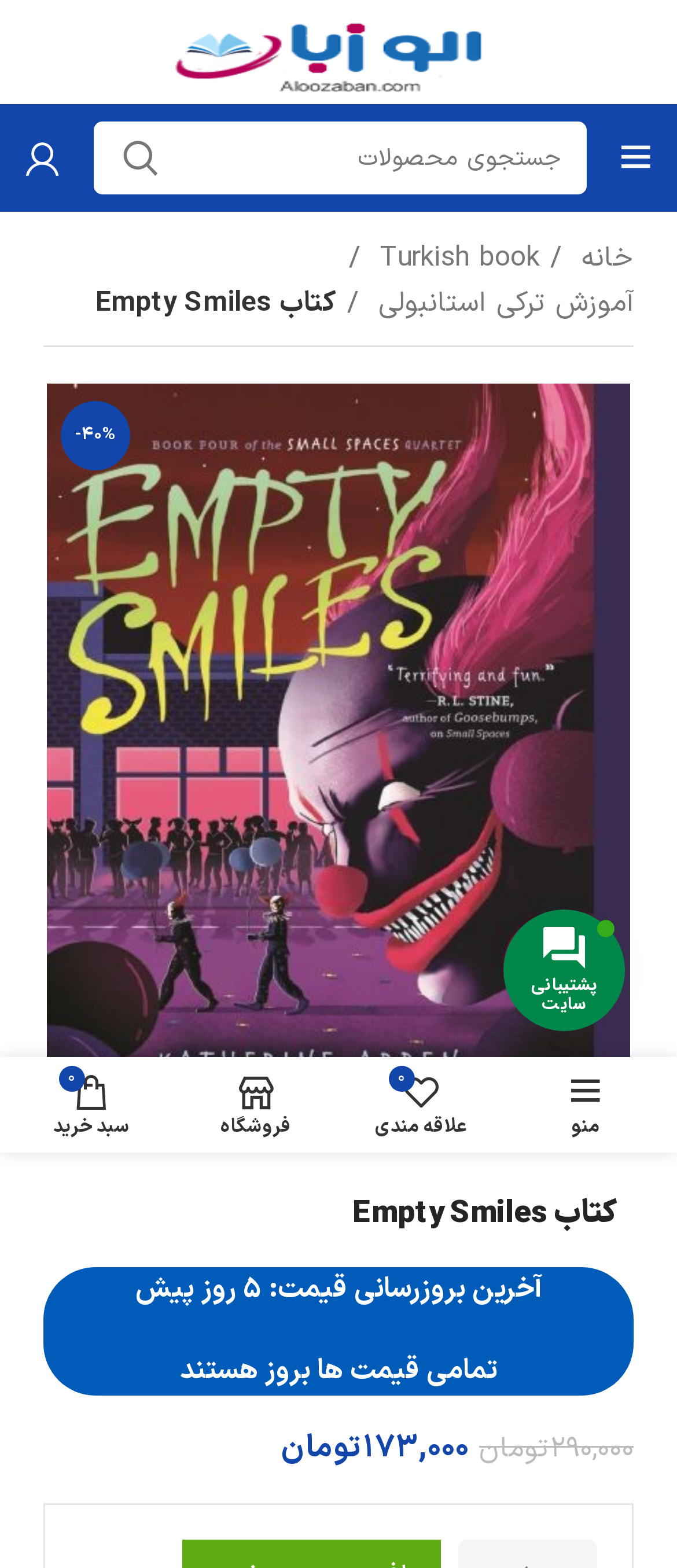Please identify the bounding box coordinates of the element on the webpage that should be clicked to follow this instruction: "view wishlist". The bounding box coordinates should be given as four float numbers between 0 and 1, formatted as [left, top, right, bottom].

[0.5, 0.68, 0.744, 0.73]